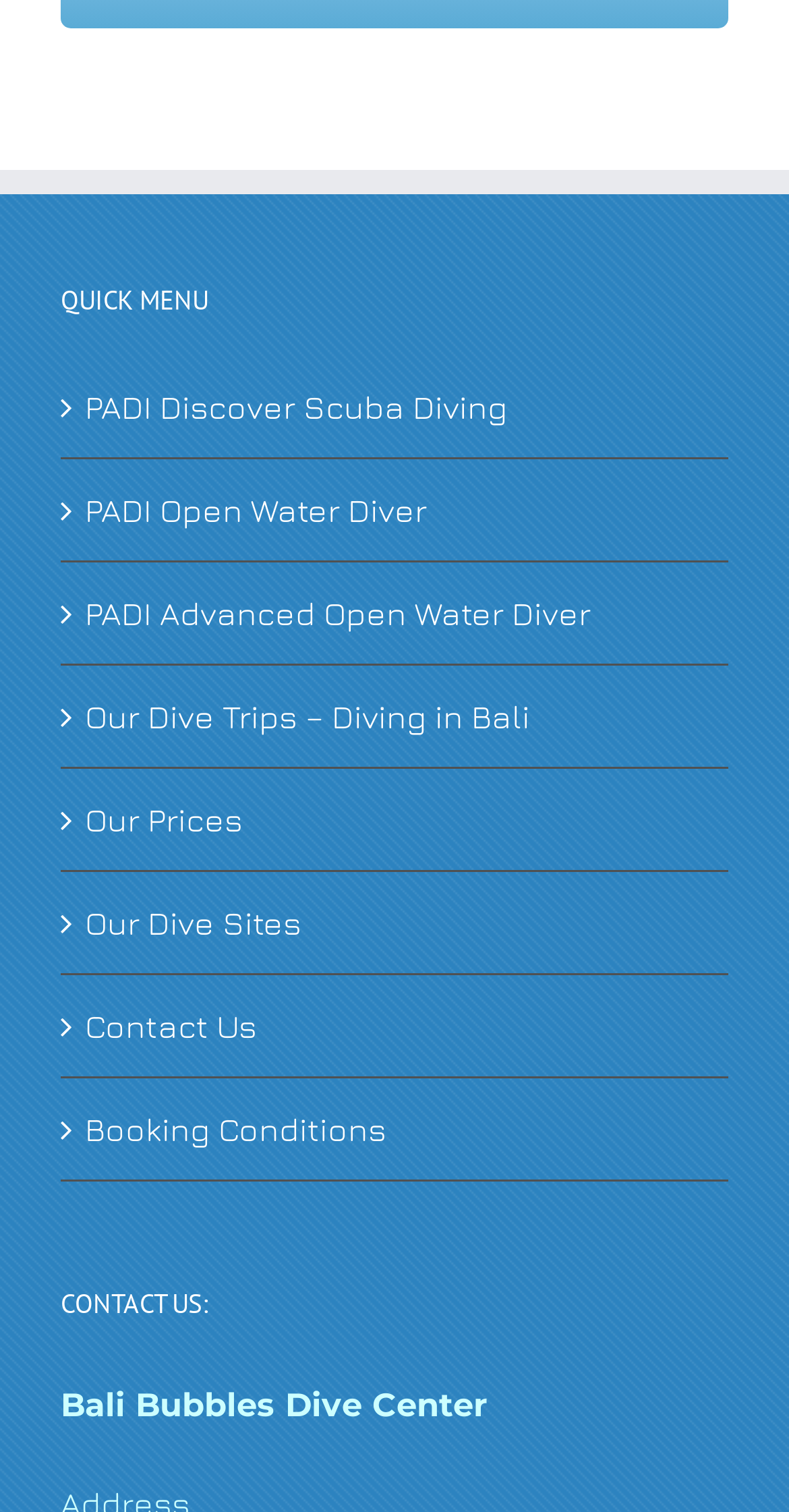Find the bounding box coordinates of the clickable area required to complete the following action: "Check Booking Conditions".

[0.108, 0.727, 0.897, 0.767]